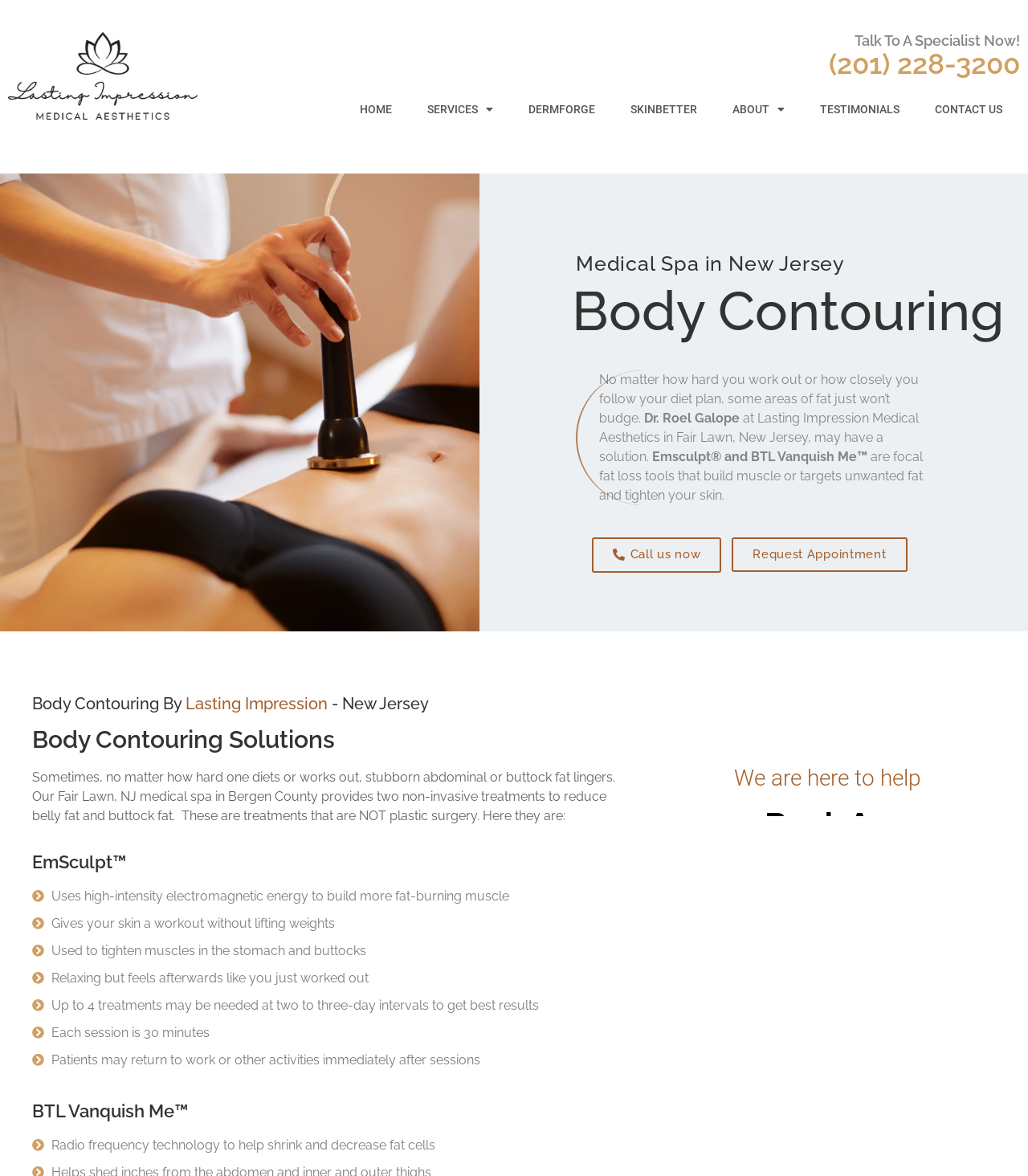What are the two non-invasive treatments provided by the medical spa?
Please utilize the information in the image to give a detailed response to the question.

I found the answer by reading the StaticText element that says 'Our Fair Lawn, NJ medical spa in Bergen County provides two non-invasive treatments to reduce belly fat and buttock fat.' and then looking at the subsequent headings and text which mention Emsculpt and BTL Vanquish Me as the two treatments.